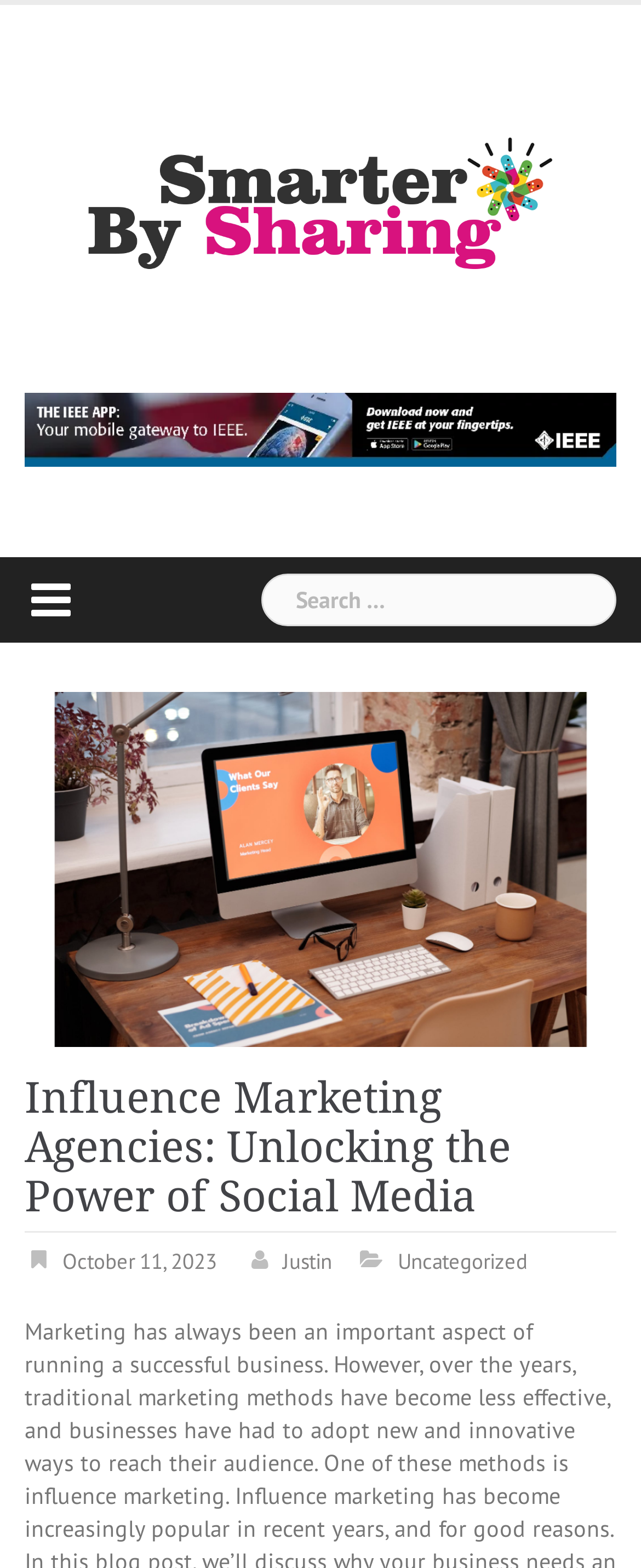Identify the text that serves as the heading for the webpage and generate it.

Influence Marketing Agencies: Unlocking the Power of Social Media